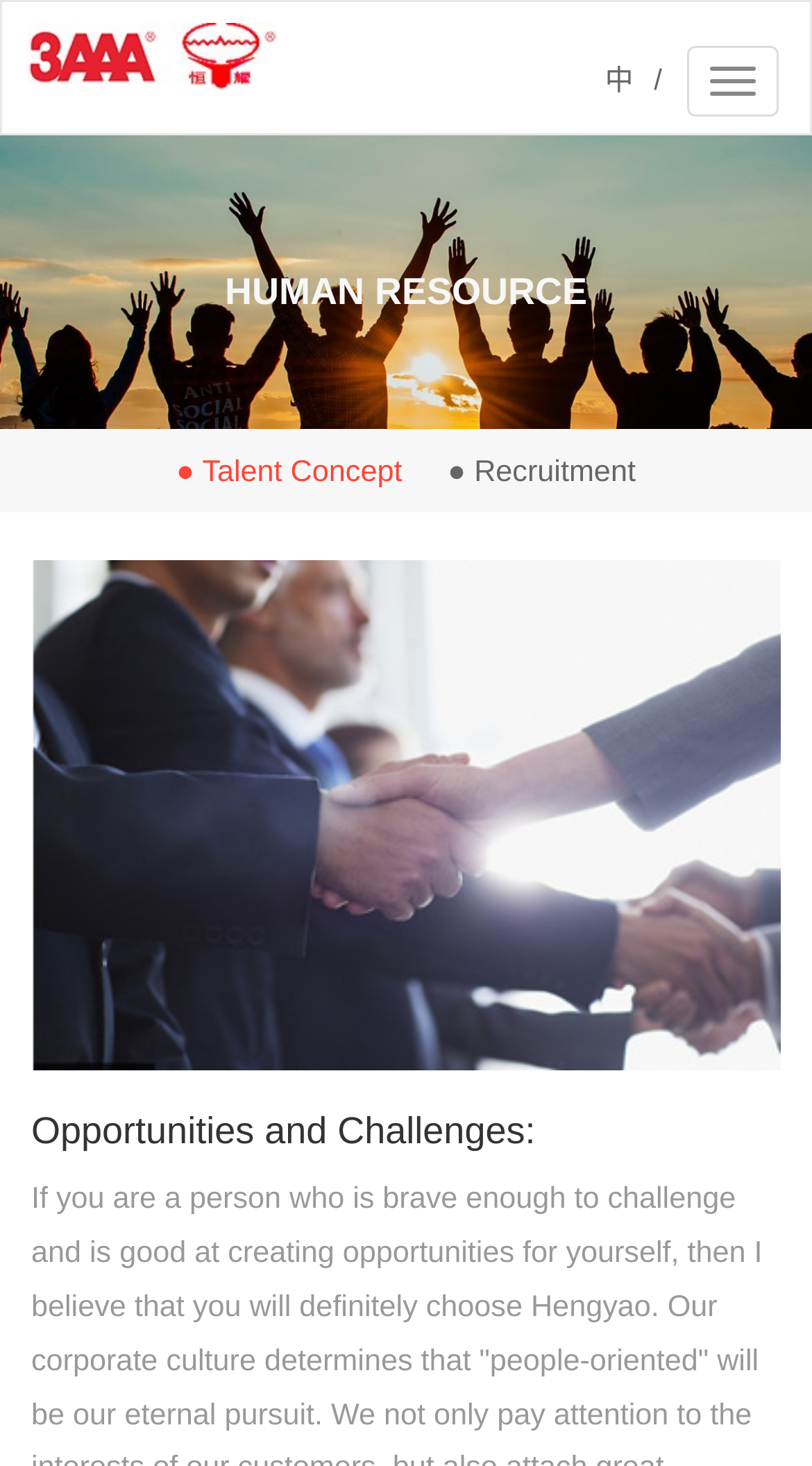Give the bounding box coordinates for the element described as: "中".

[0.729, 0.043, 0.795, 0.065]